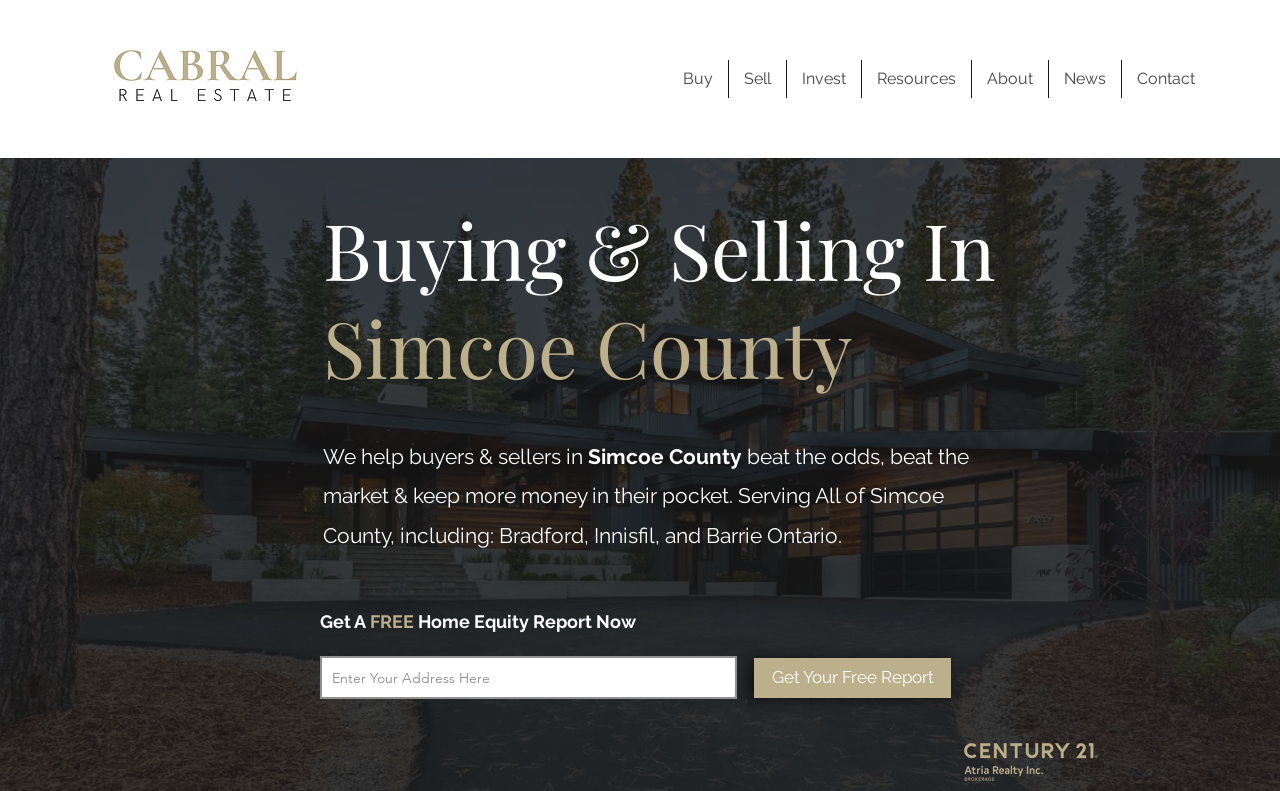What is the name of the real estate agent?
Refer to the image and answer the question using a single word or phrase.

Darren Cabral